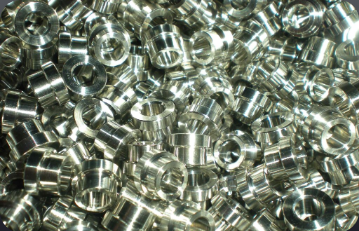What is the finish of the journal bushings?
Answer the question with just one word or phrase using the image.

Polished silver